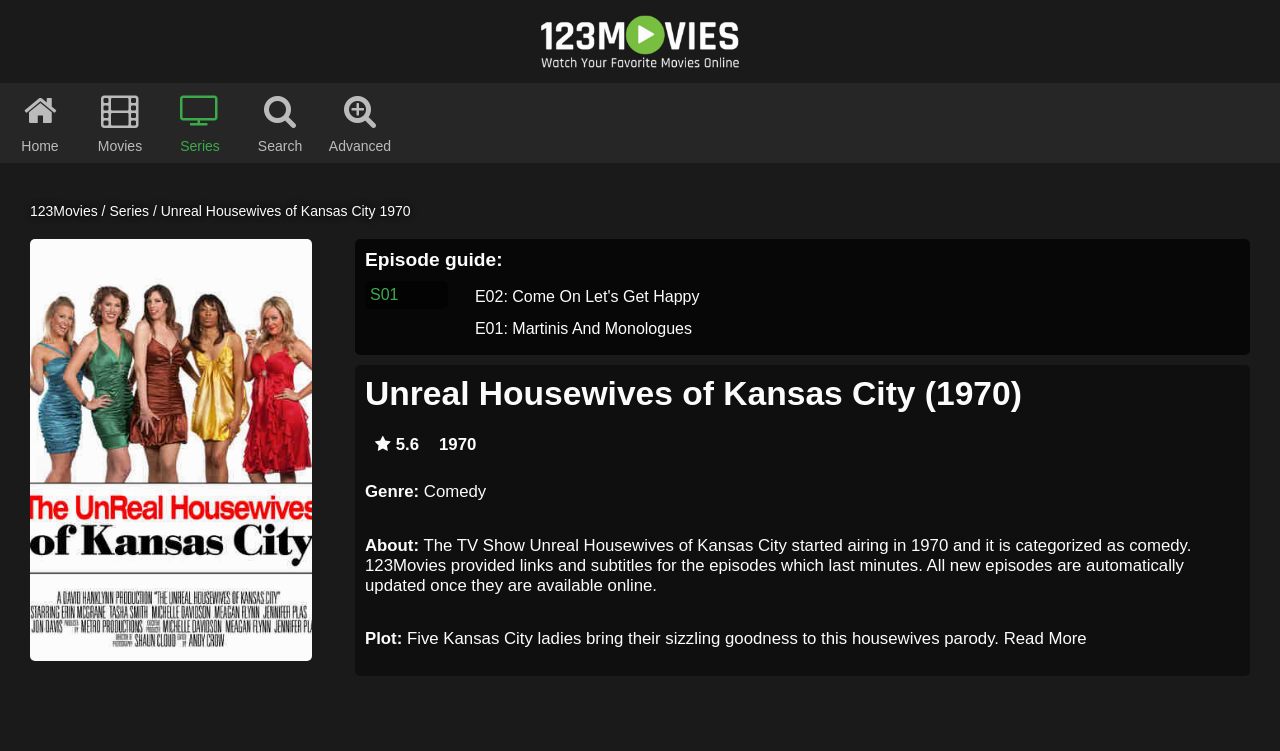What is the genre of the TV show?
Please use the visual content to give a single word or phrase answer.

Comedy